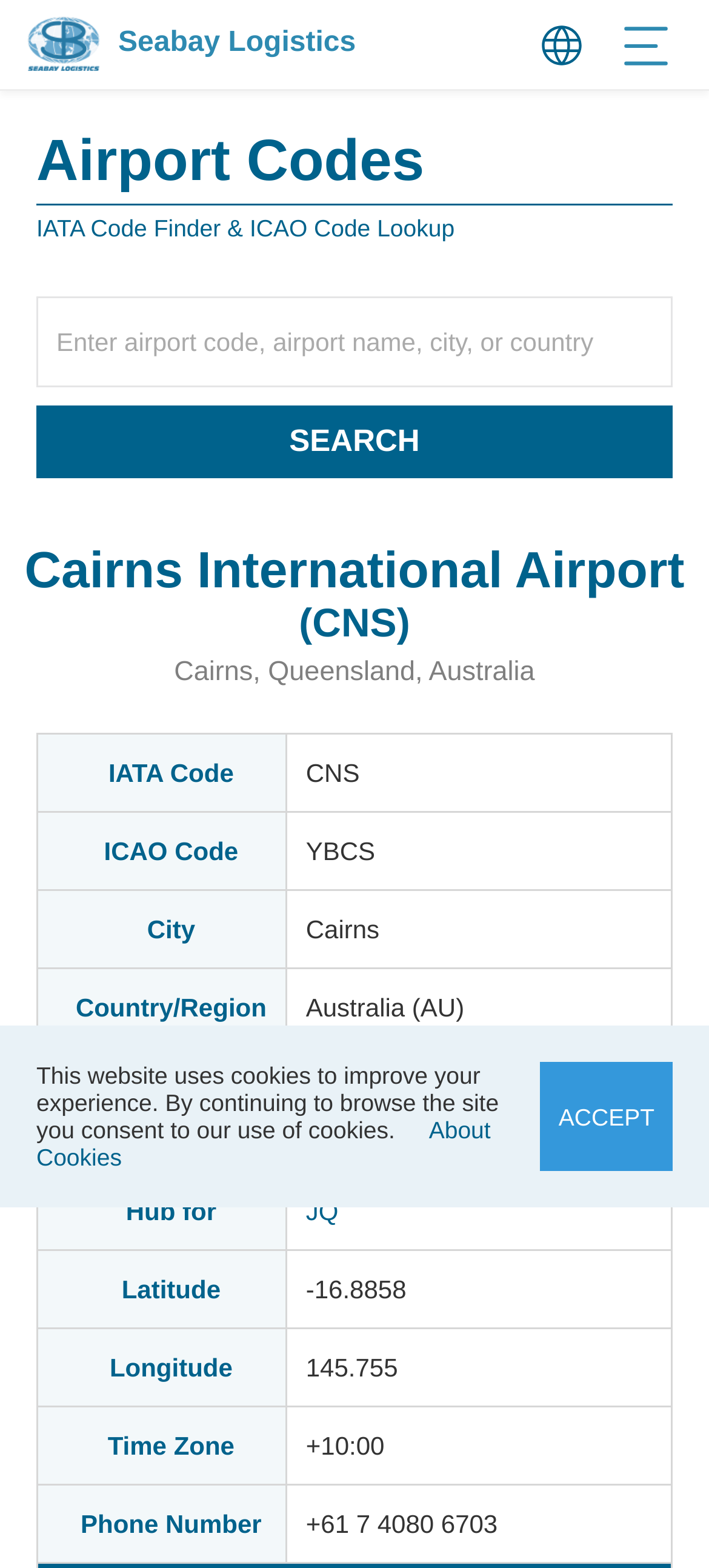Please identify the bounding box coordinates of the region to click in order to complete the task: "Contact via 'info@wvcag.org'". The coordinates must be four float numbers between 0 and 1, specified as [left, top, right, bottom].

None